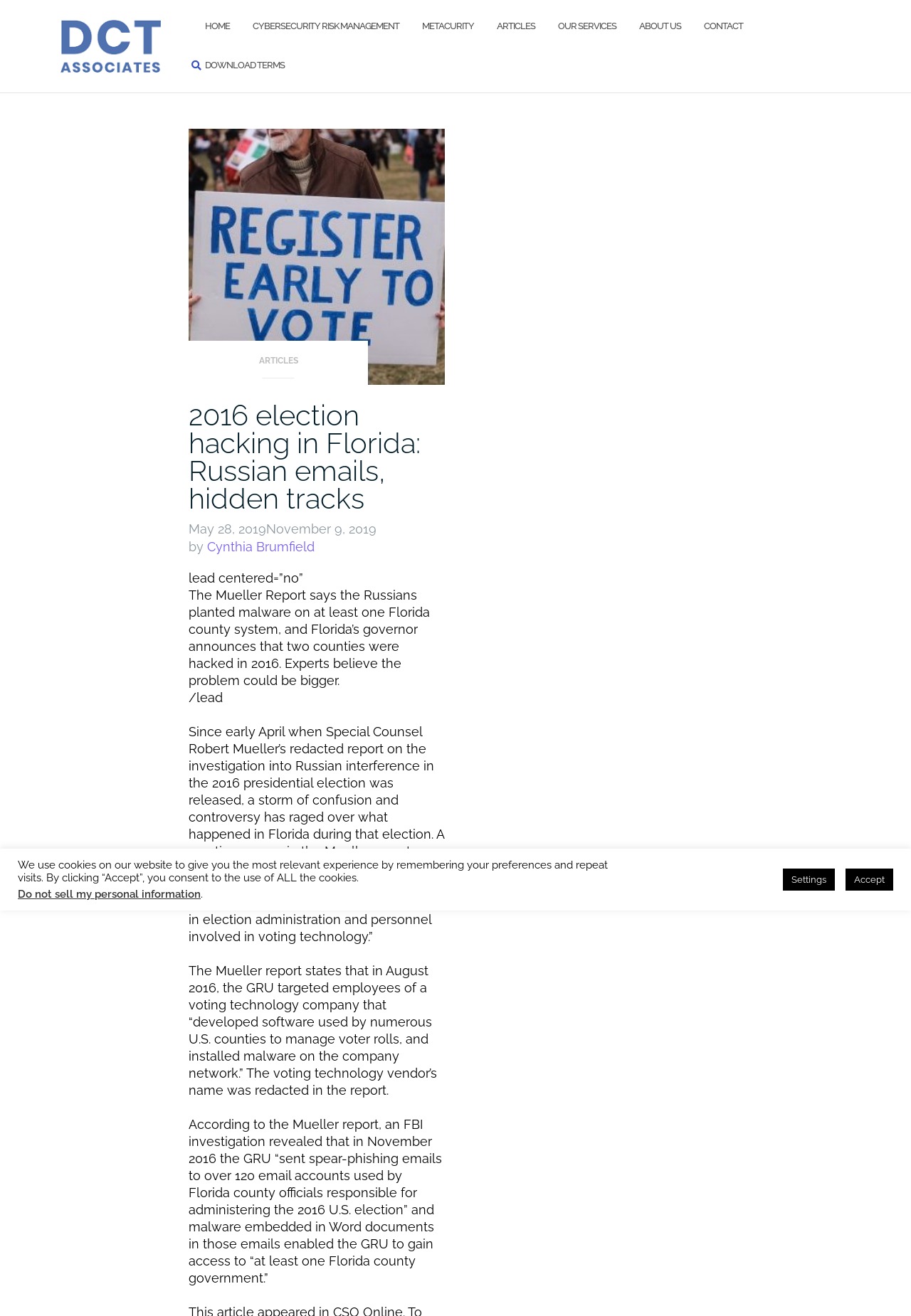Please give a succinct answer using a single word or phrase:
Who is the author of the article?

Cynthia Brumfield